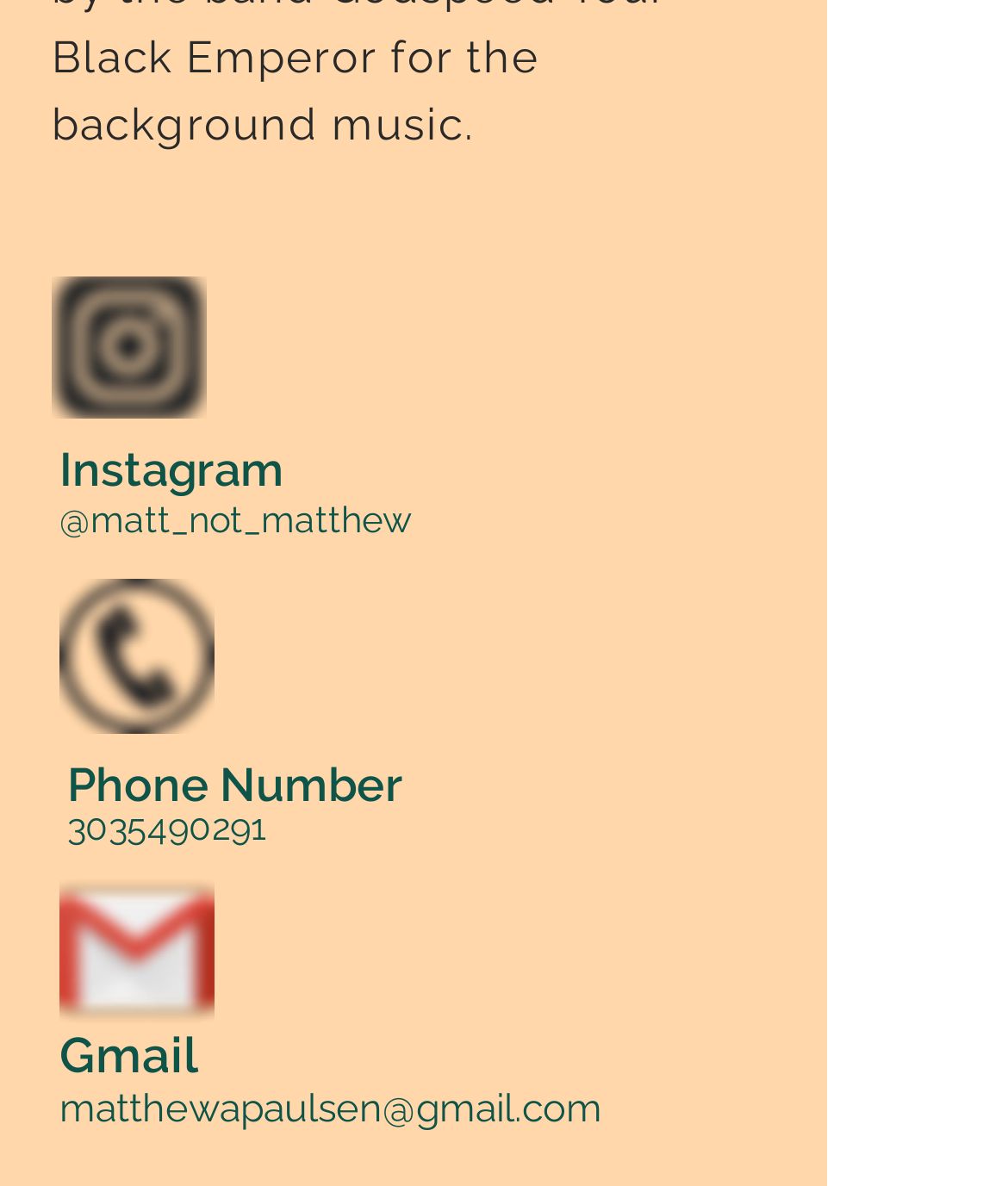Give a concise answer of one word or phrase to the question: 
What is the name associated with the Gmail address?

Matthew